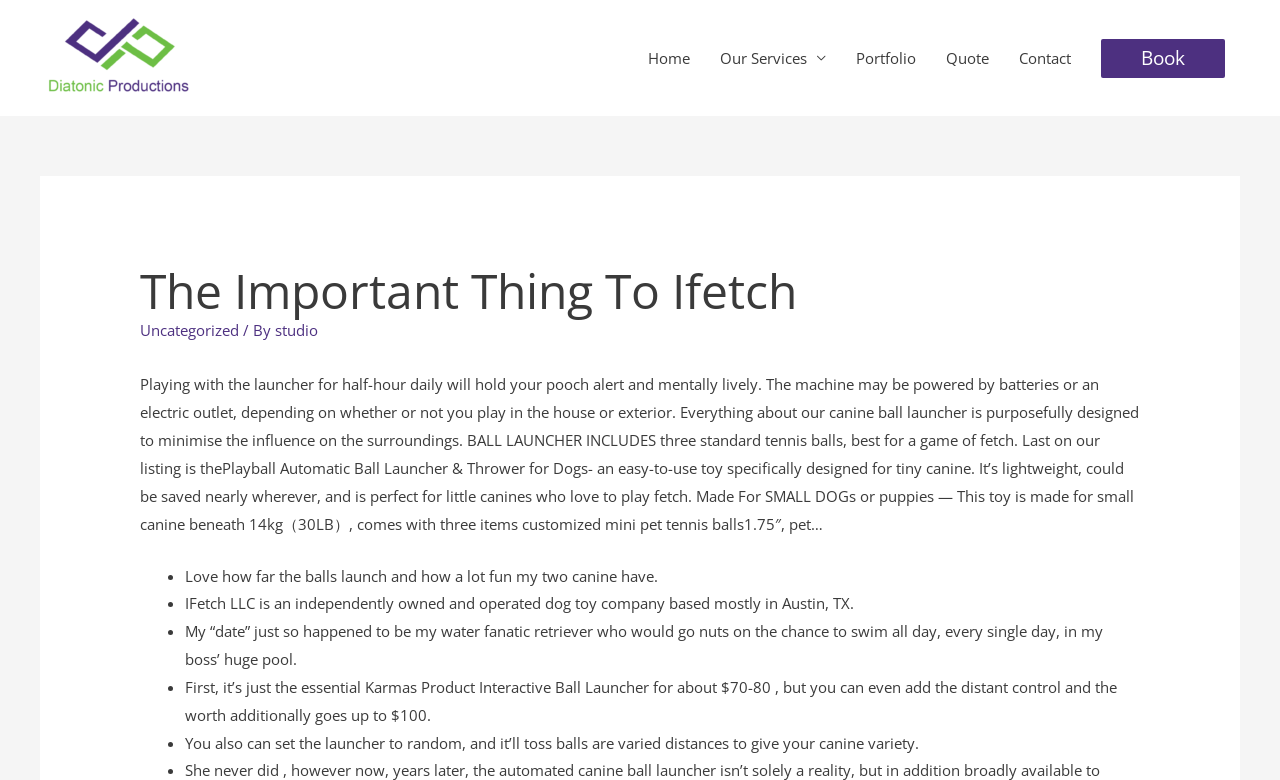Locate the bounding box coordinates of the area where you should click to accomplish the instruction: "Click on the 'Quote' link".

[0.727, 0.036, 0.784, 0.113]